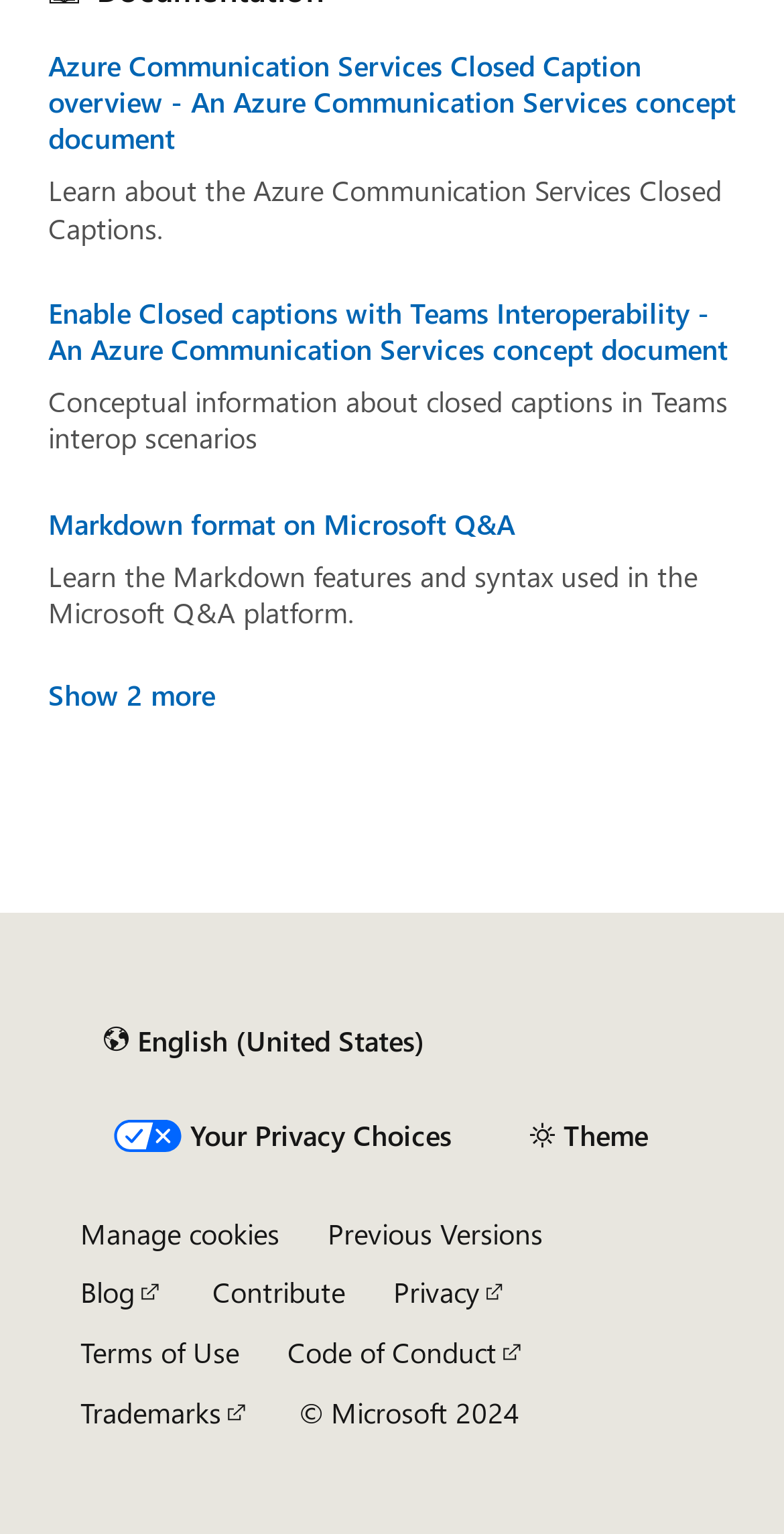Using the provided description: "English (United States)", find the bounding box coordinates of the corresponding UI element. The output should be four float numbers between 0 and 1, in the format [left, top, right, bottom].

[0.103, 0.658, 0.571, 0.699]